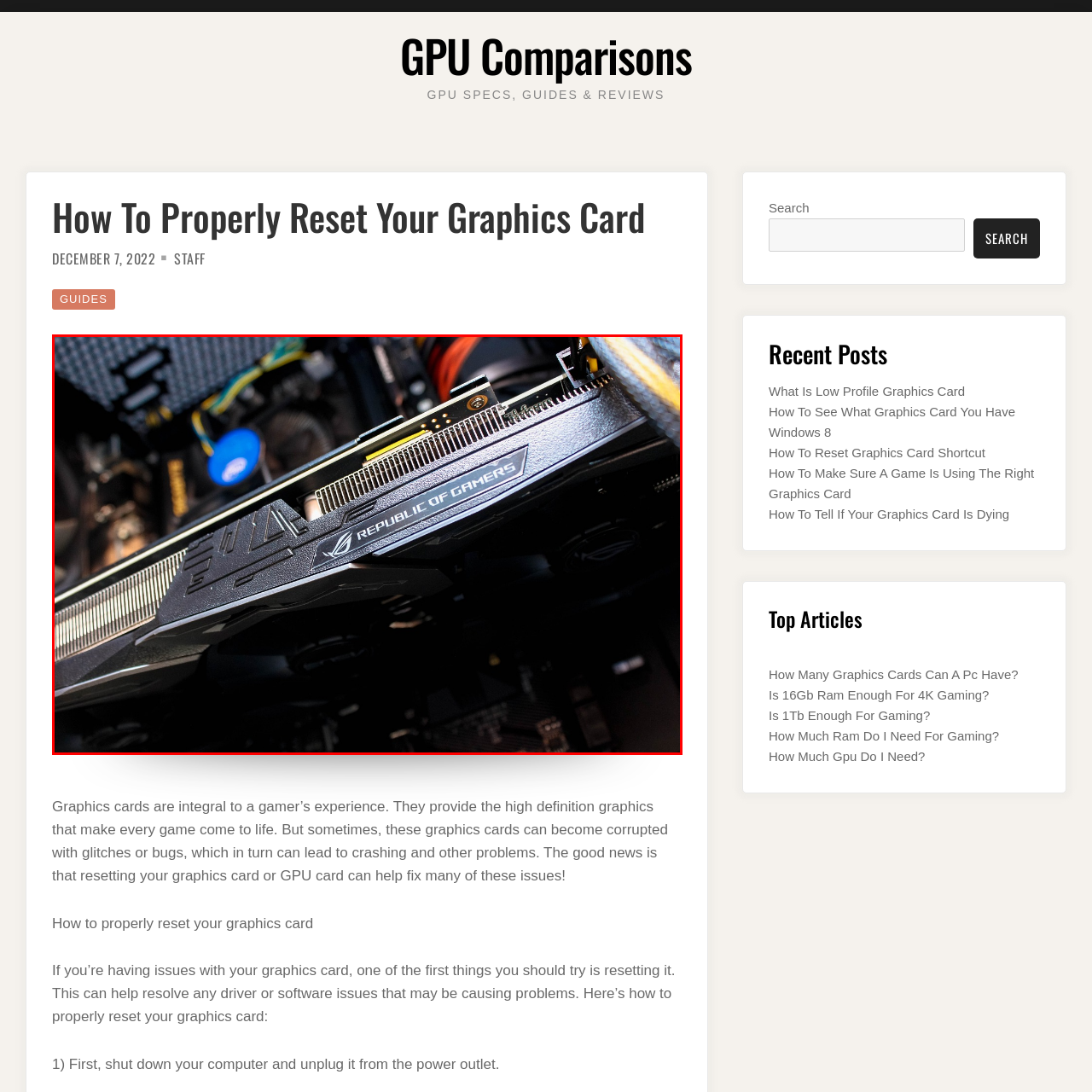Craft a detailed and vivid caption for the image that is highlighted by the red frame.

The image showcases a high-performance graphics card, prominently featuring the "Republic of Gamers" branding. This component is part of a modern gaming PC, highlighting its sleek design and robust engineering meant to deliver superior graphics capabilities. The intricate details, including the ventilation grilles and metallic surface, suggest a focus on efficiency and cooling, essential for gaming enthusiasts. The visible wiring and other hardware components in the background provide context, indicating the card's integration within a complex system designed for advanced gaming and graphics processing. This image perfectly encapsulates the essential role of the graphics card in enhancing gaming experiences by providing high-definition visuals and smooth gameplay.